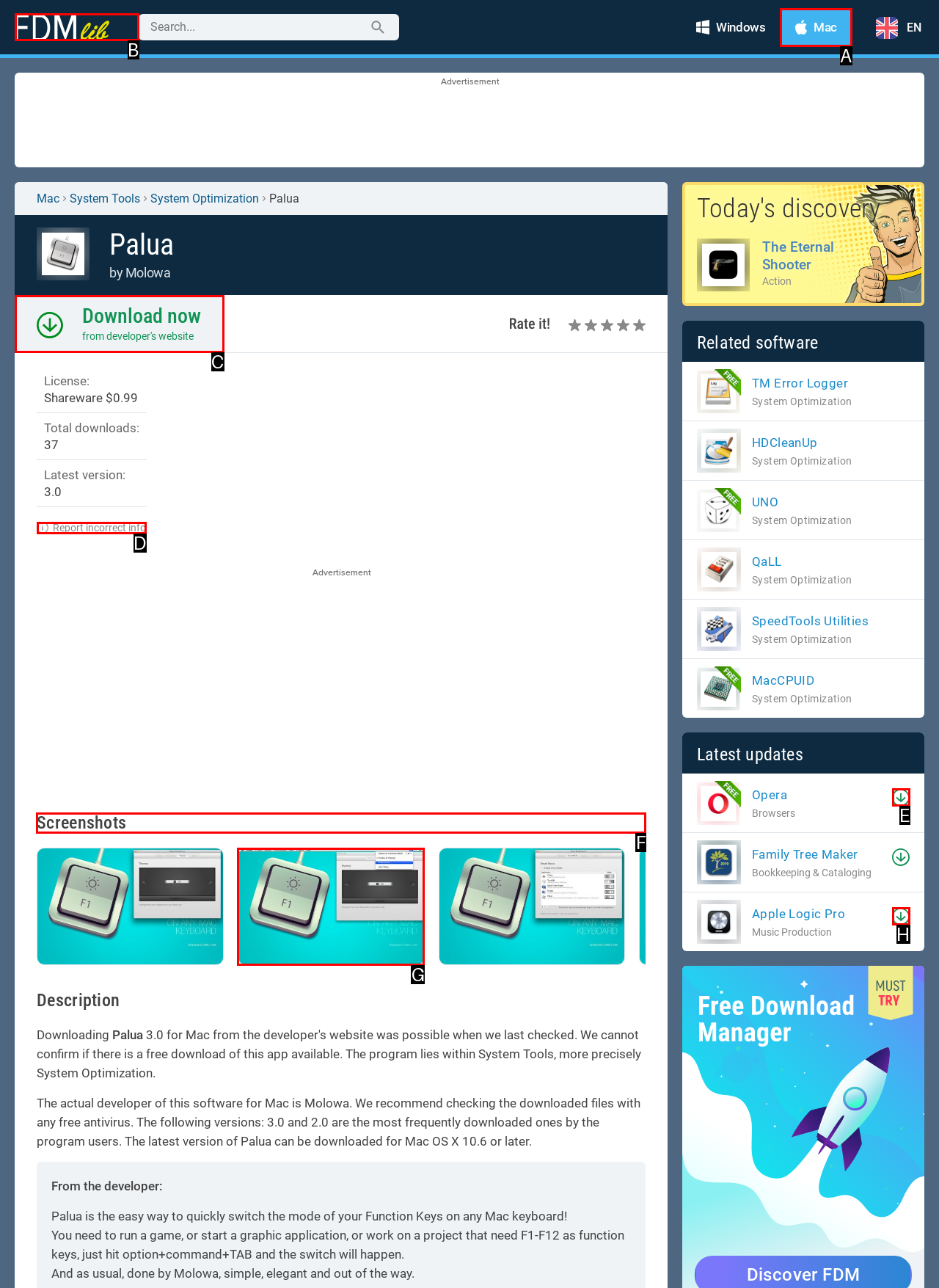Choose the letter of the option you need to click to Click the company logo. Answer with the letter only.

None